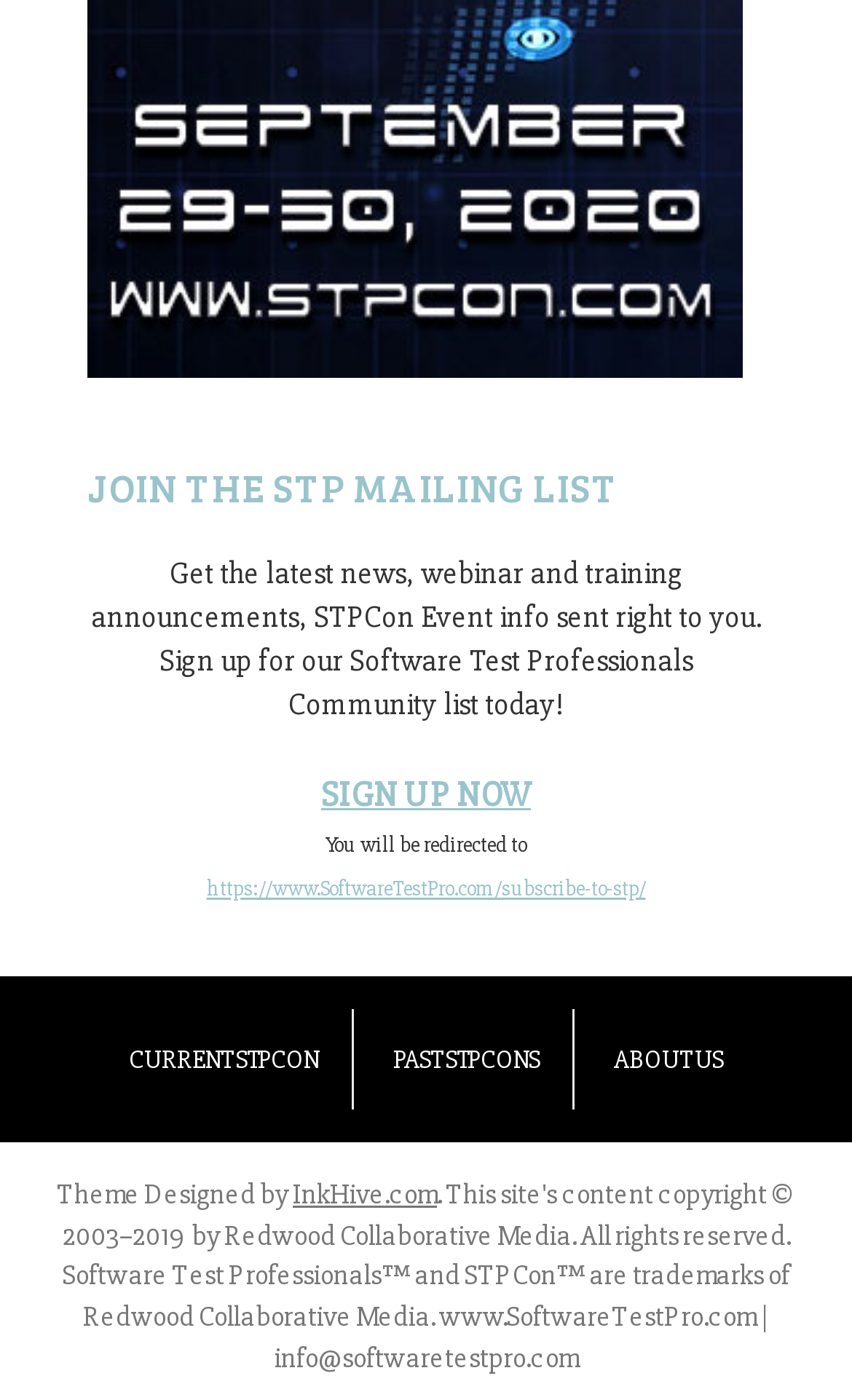How many links are present in the footer section?
From the image, respond with a single word or phrase.

3